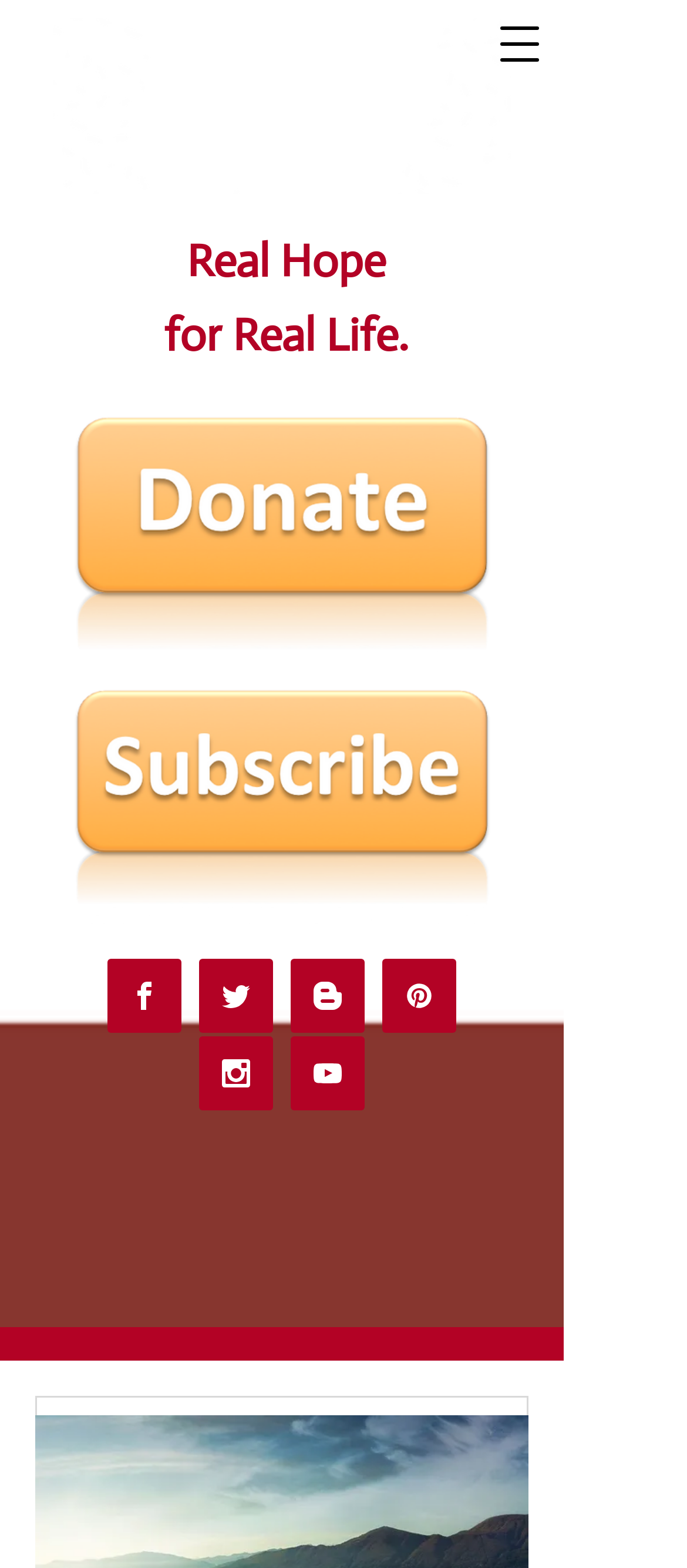Explain the webpage in detail, including its primary components.

The webpage is titled "FIS Chaplaincy History" and features a prominent header with the text "Real Hope for Real Life." situated near the top center of the page. 

Below the header, there are two rows of links. The first row contains two links, spanning from the left to the right side of the page. The second row has five links, with the first and second links positioned on the left side, the third and fourth links in the middle, and the fifth link on the right side. 

At the top right corner, there is a button labeled "Open navigation menu" that, when clicked, opens a dialog popup.